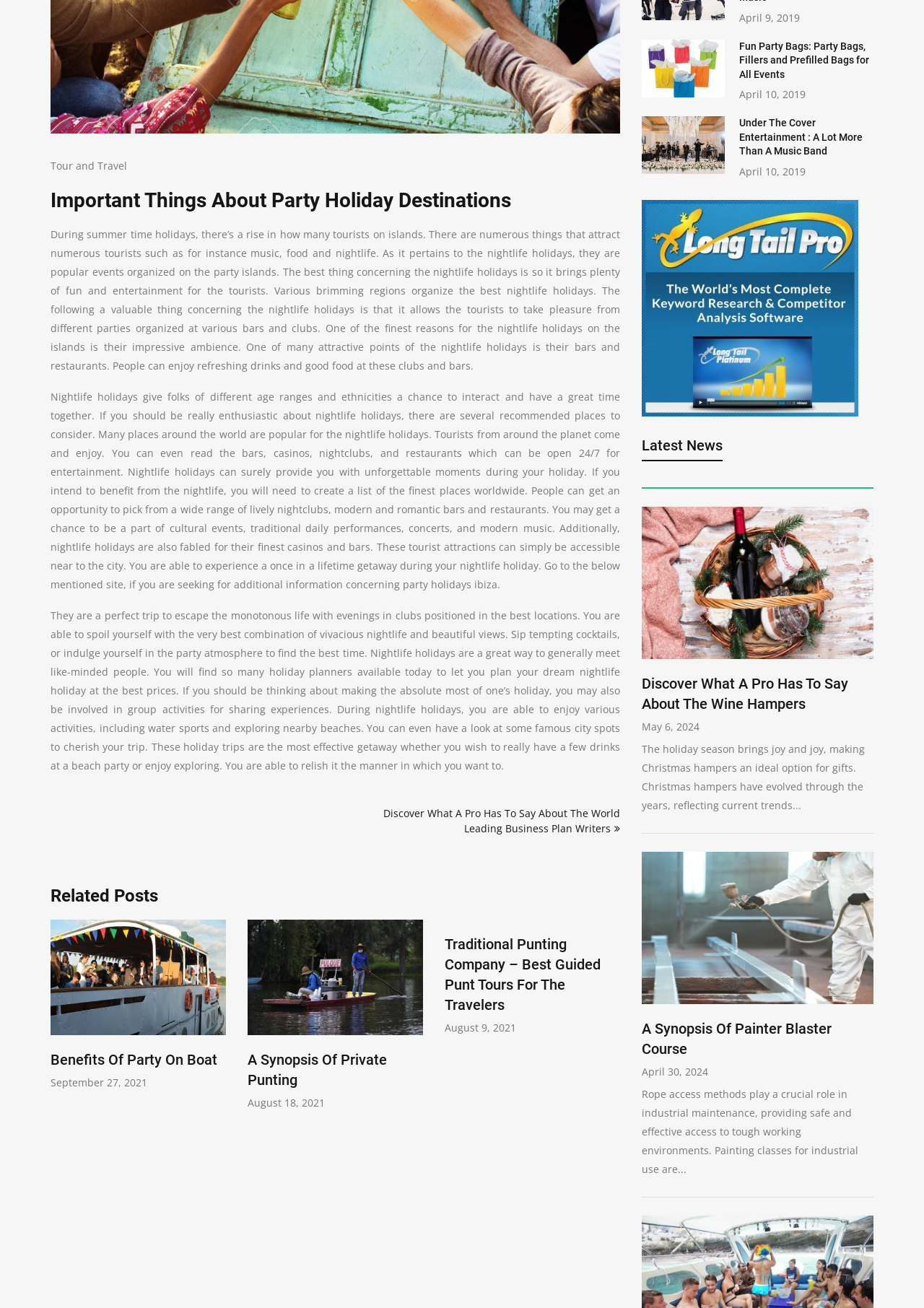Provide the bounding box coordinates of the HTML element this sentence describes: "Previous". The bounding box coordinates consist of four float numbers between 0 and 1, i.e., [left, top, right, bottom].

[0.059, 0.777, 0.071, 0.801]